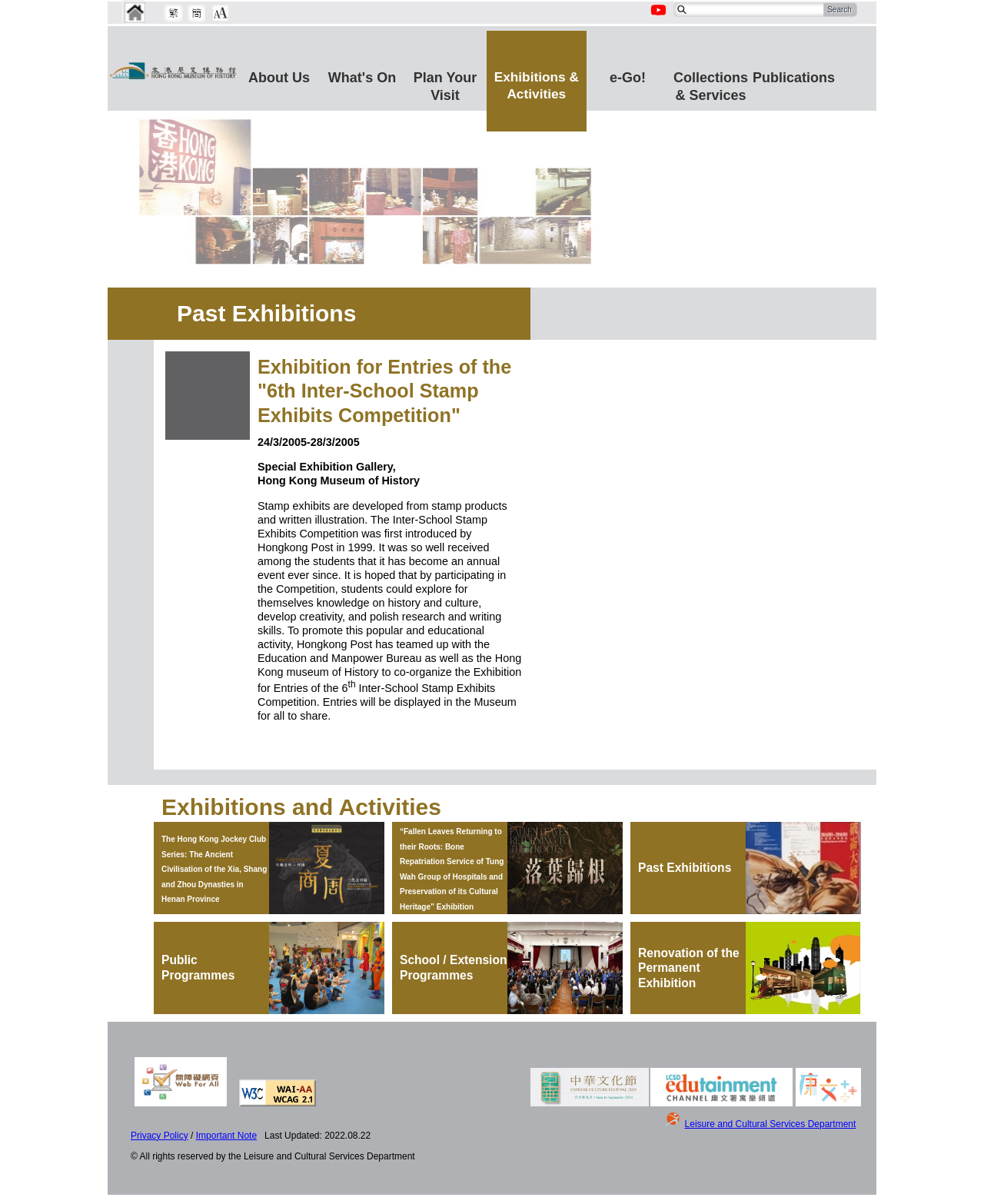Could you highlight the region that needs to be clicked to execute the instruction: "Click the 'About Us' link"?

[0.241, 0.026, 0.326, 0.082]